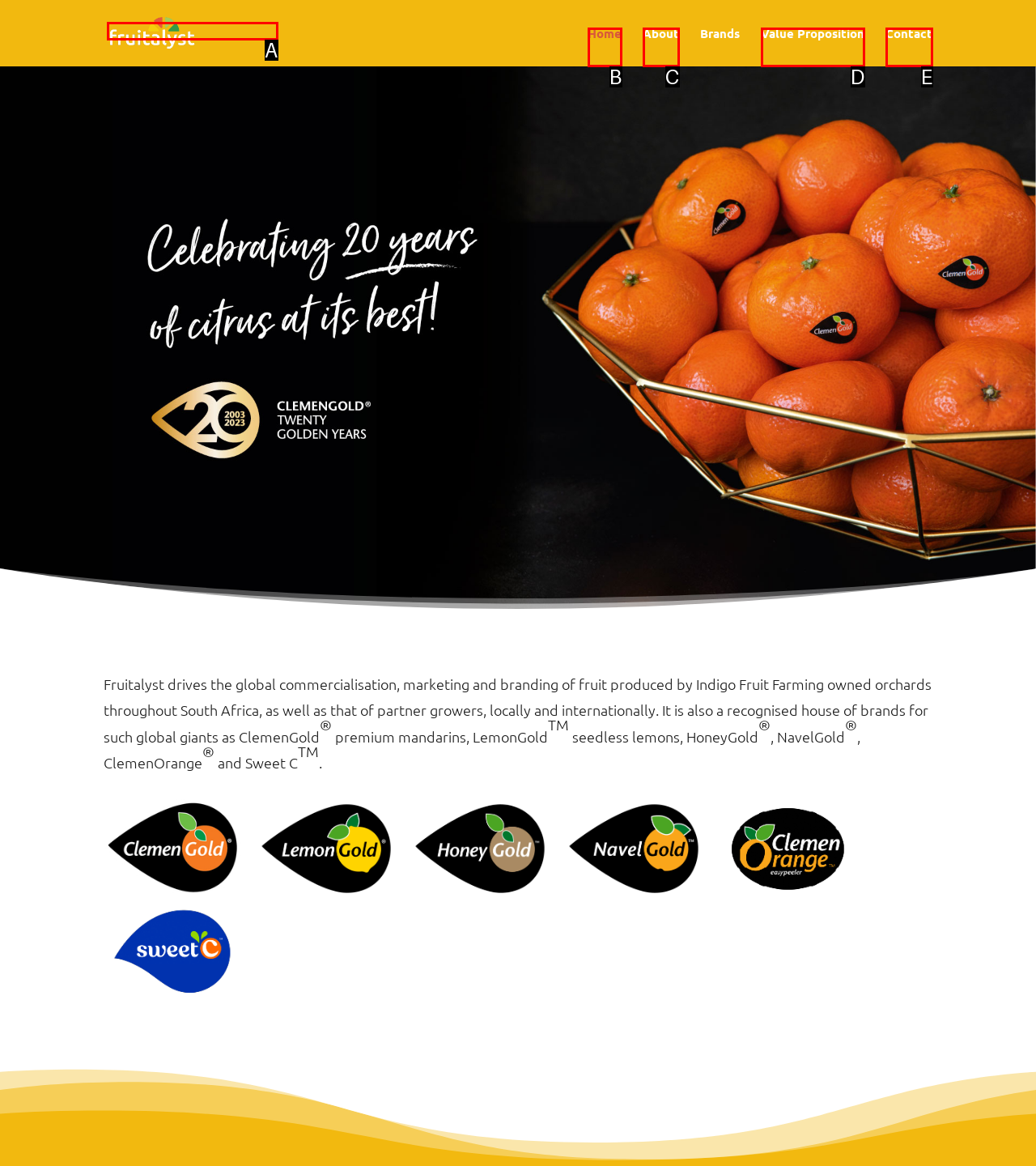Identify the HTML element that matches the description: Value Proposition. Provide the letter of the correct option from the choices.

D